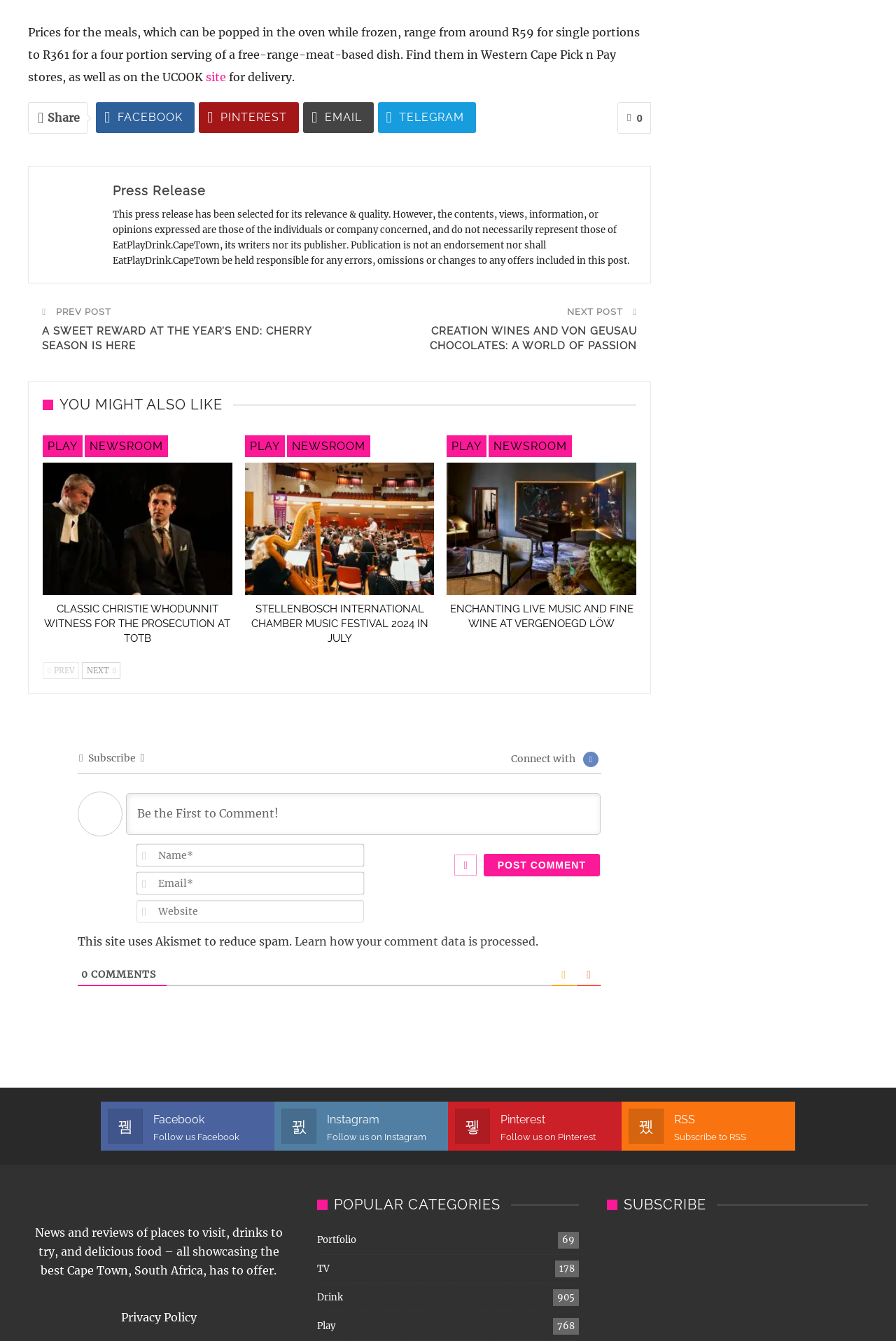Determine the coordinates of the bounding box for the clickable area needed to execute this instruction: "Enter your name in the 'Name*' field".

[0.152, 0.63, 0.407, 0.646]